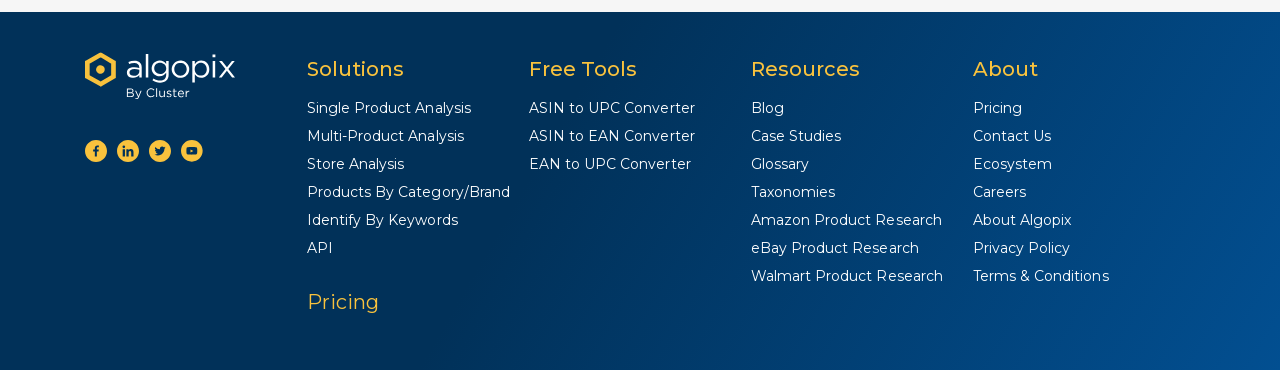Identify the bounding box for the described UI element: "ASIN to UPC Converter".

[0.413, 0.268, 0.543, 0.316]